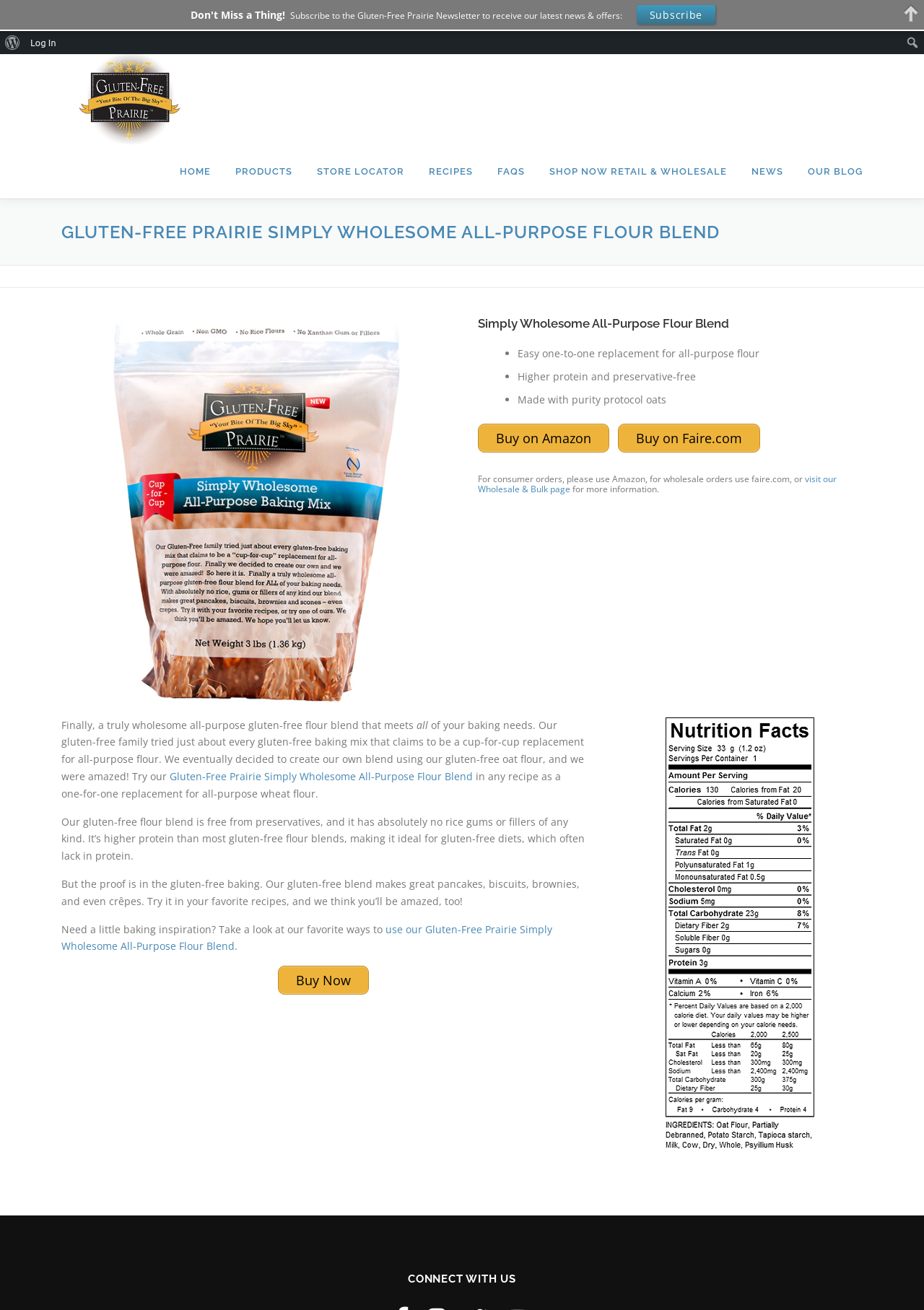Locate the bounding box of the UI element described in the following text: "Buy on Amazon".

[0.517, 0.323, 0.66, 0.345]